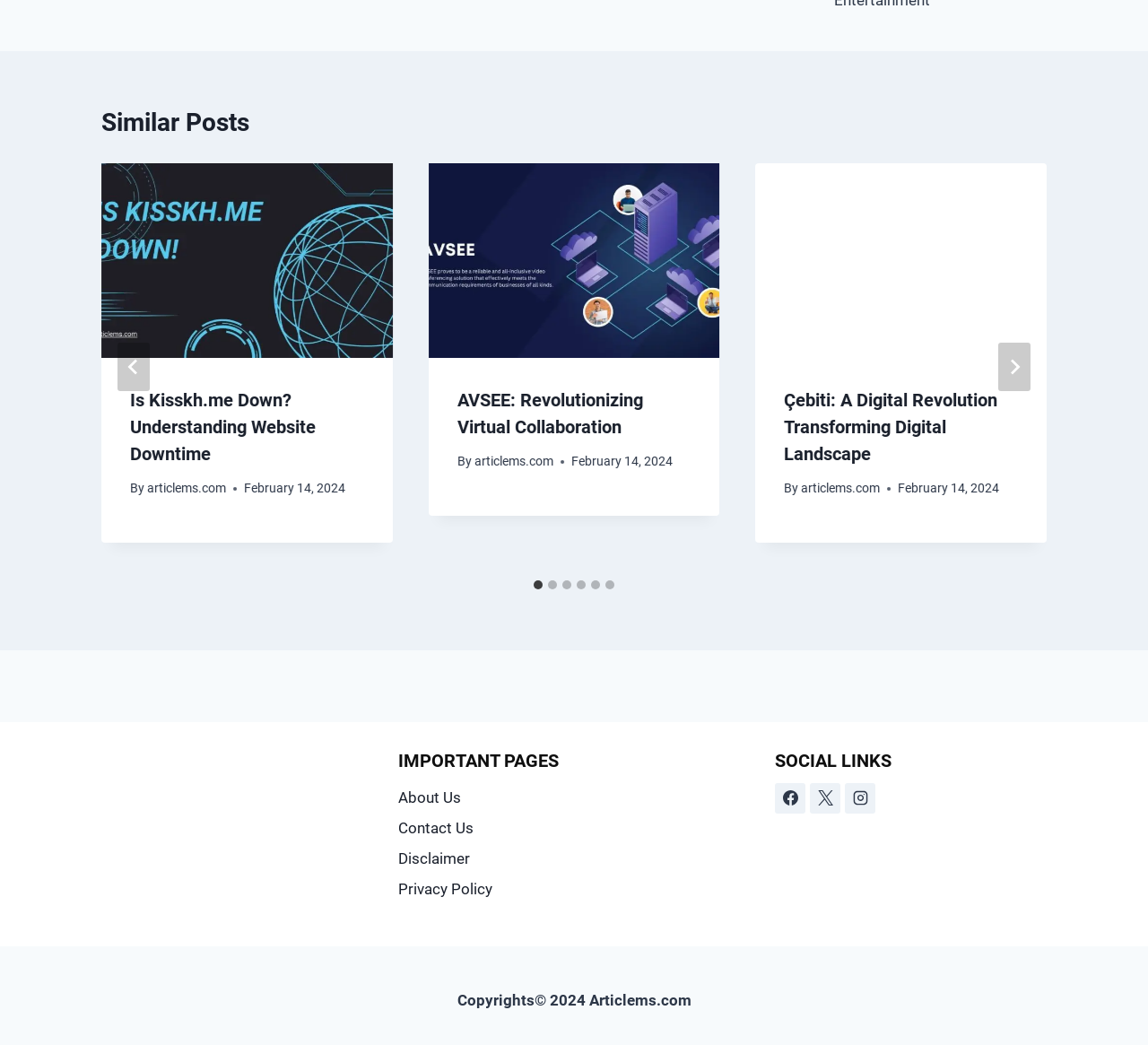Please identify the coordinates of the bounding box that should be clicked to fulfill this instruction: "View the 'Çebiti: A Digital Revolution Transforming Digital Landscape' article".

[0.658, 0.156, 0.912, 0.342]